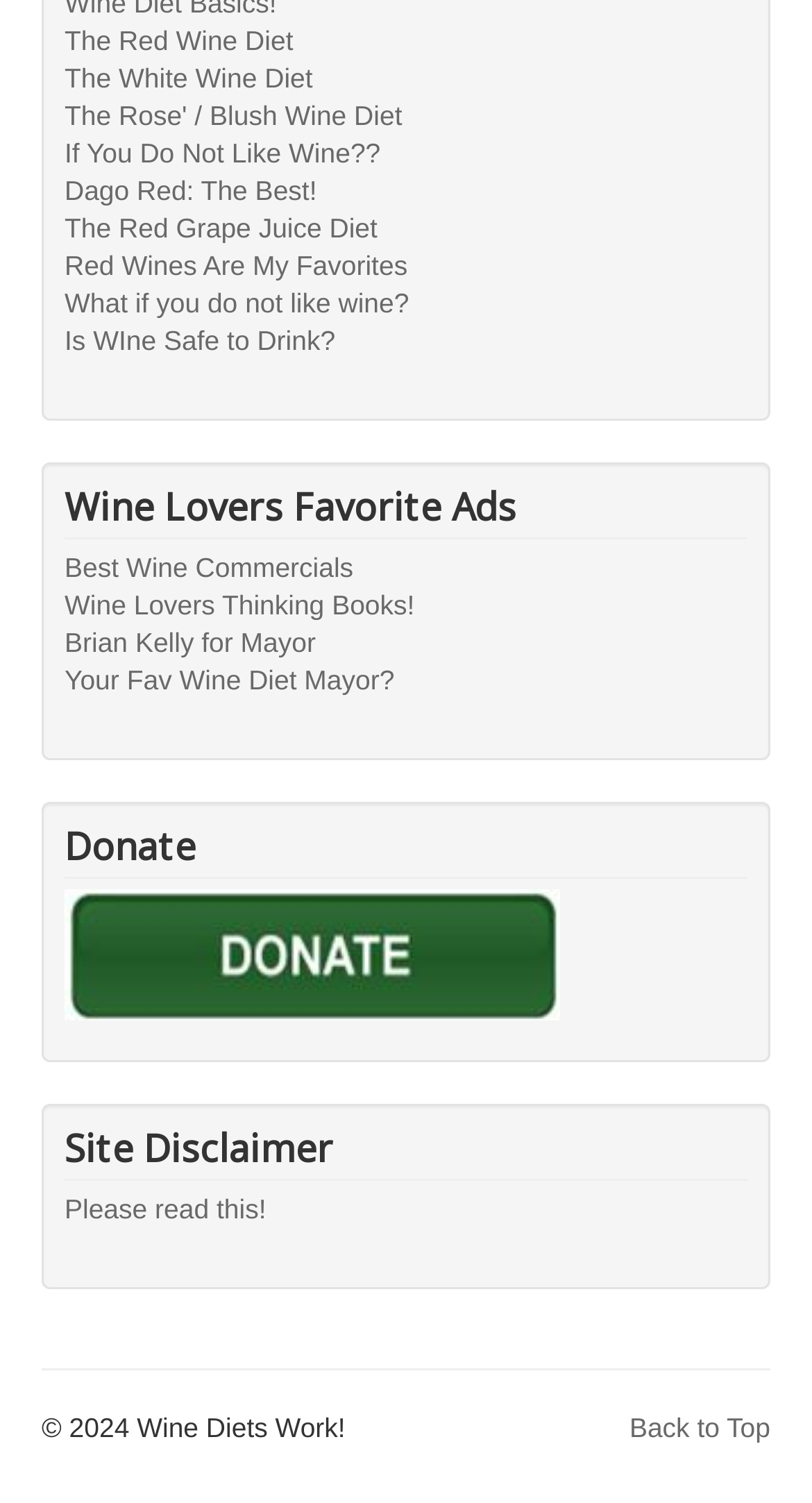Respond to the question below with a concise word or phrase:
What is the first wine diet mentioned?

The Red Wine Diet